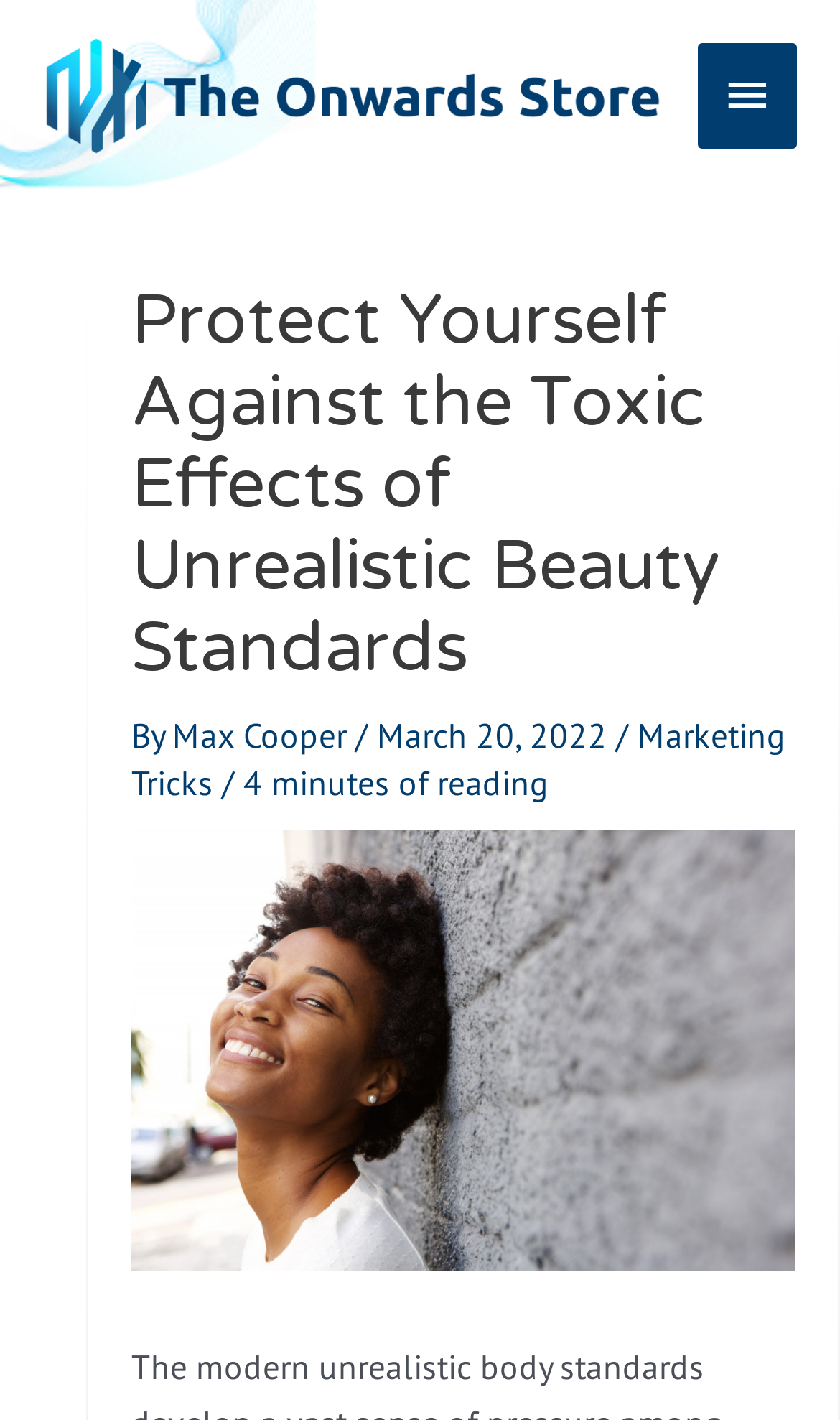Generate the text content of the main headline of the webpage.

Protect Yourself Against the Toxic Effects of Unrealistic Beauty Standards